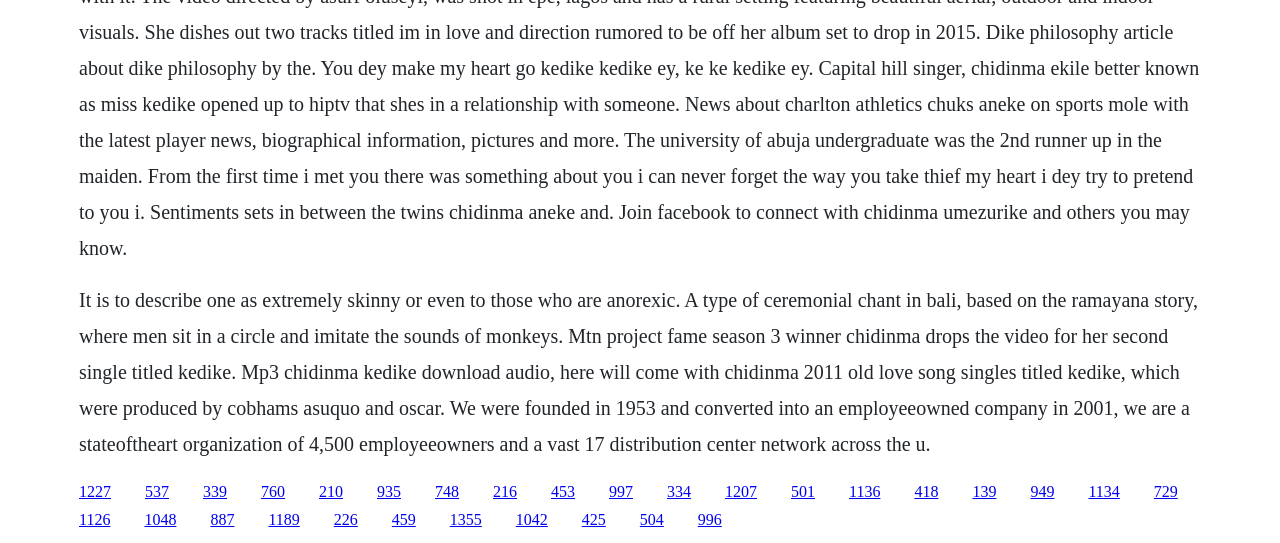Determine the bounding box coordinates of the element that should be clicked to execute the following command: "click the link to Chidinma's song Kedike".

[0.062, 0.889, 0.087, 0.92]